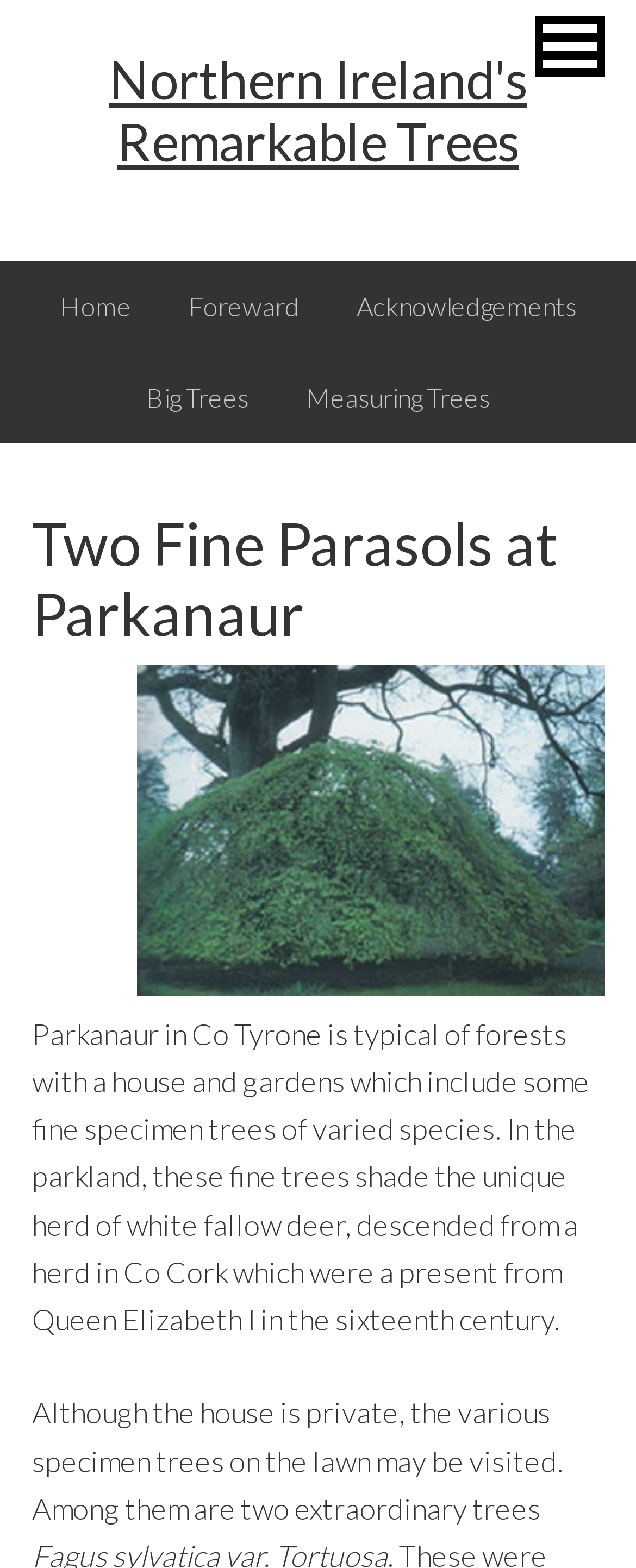Identify the bounding box coordinates for the UI element mentioned here: "Northern Ireland's Remarkable Trees". Provide the coordinates as four float values between 0 and 1, i.e., [left, top, right, bottom].

[0.172, 0.03, 0.828, 0.111]